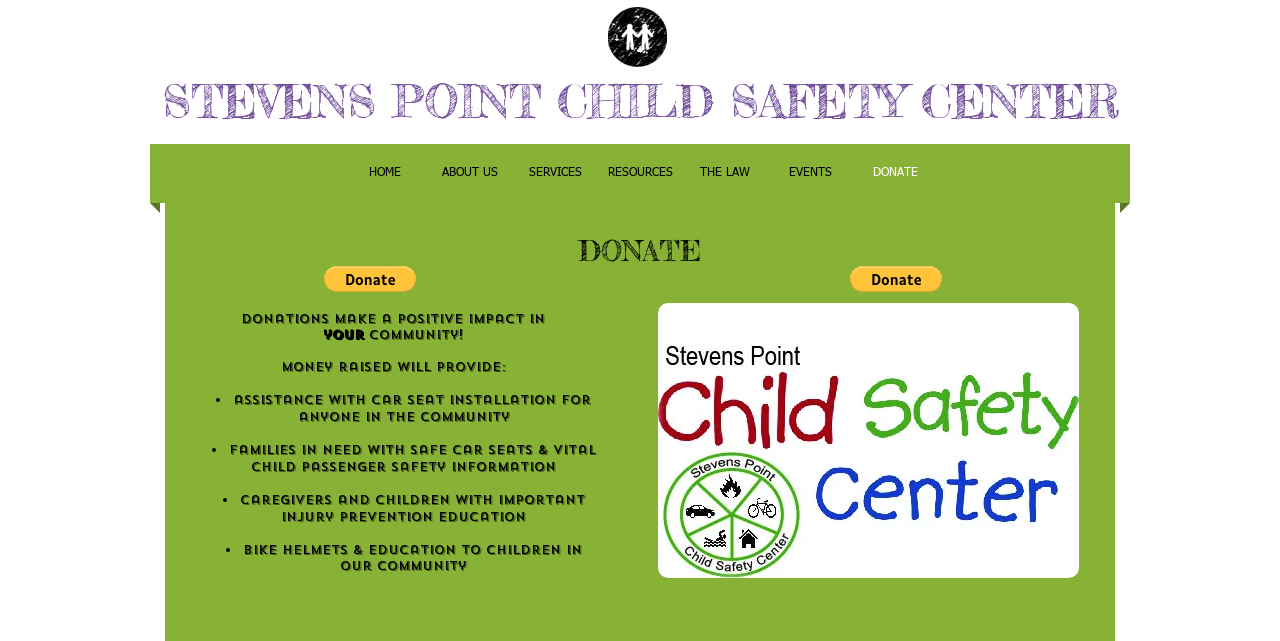Please find and report the bounding box coordinates of the element to click in order to perform the following action: "click the Donate via PayPal button". The coordinates should be expressed as four float numbers between 0 and 1, in the format [left, top, right, bottom].

[0.253, 0.414, 0.325, 0.455]